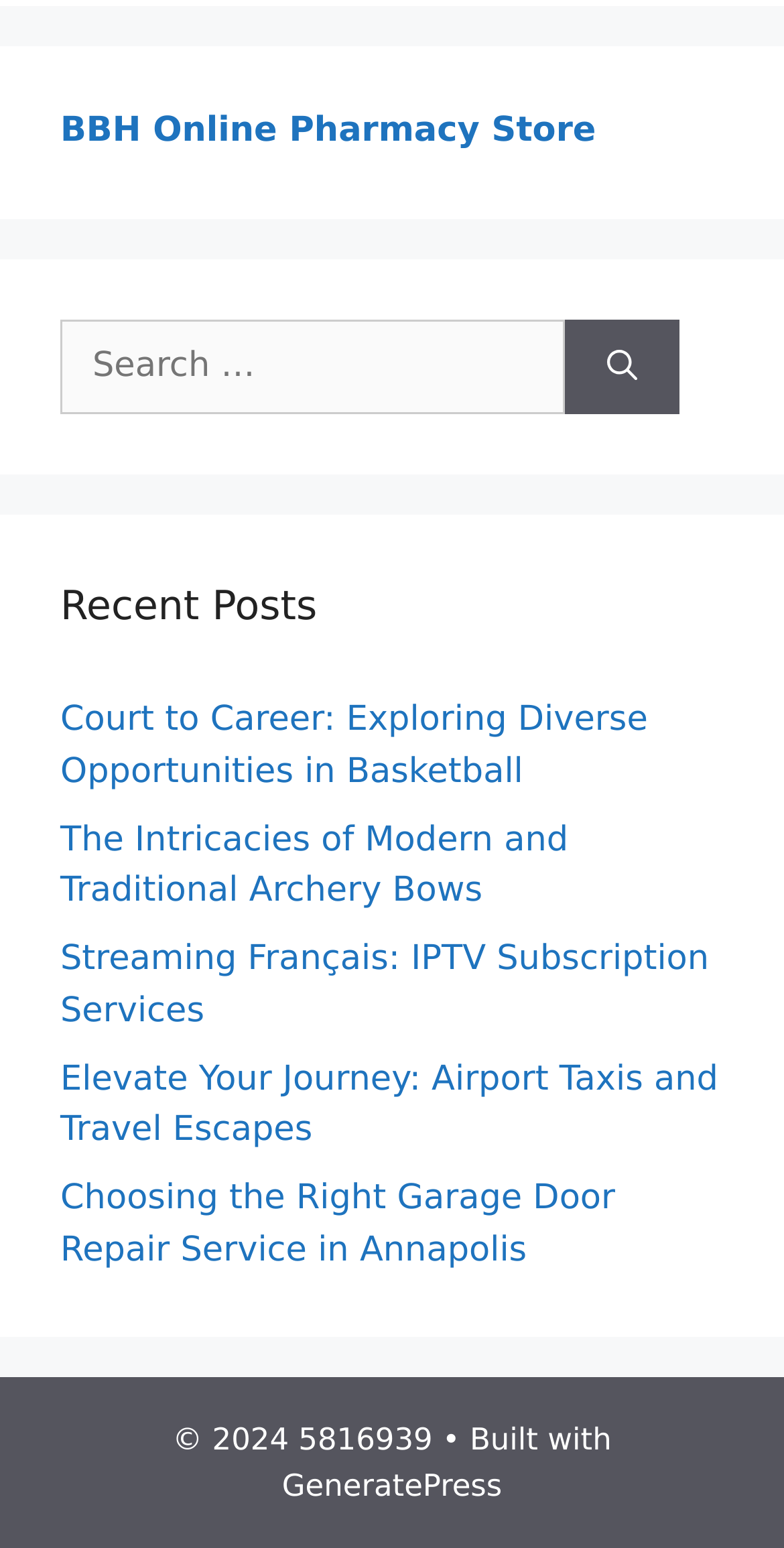Find the bounding box coordinates of the element to click in order to complete the given instruction: "Visit BBH Online Pharmacy Store."

[0.077, 0.072, 0.76, 0.097]